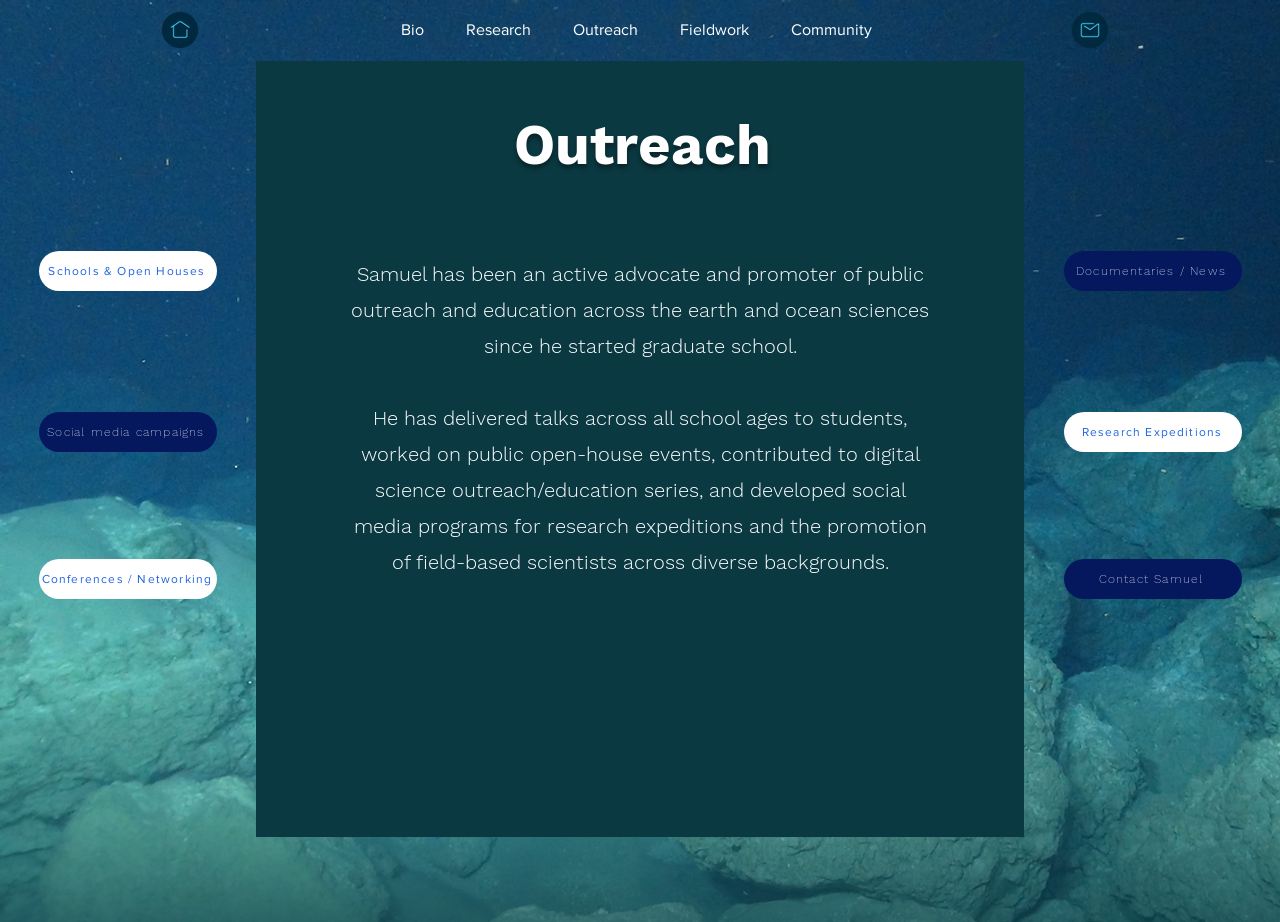Find and indicate the bounding box coordinates of the region you should select to follow the given instruction: "learn about research expeditions".

[0.831, 0.447, 0.97, 0.49]